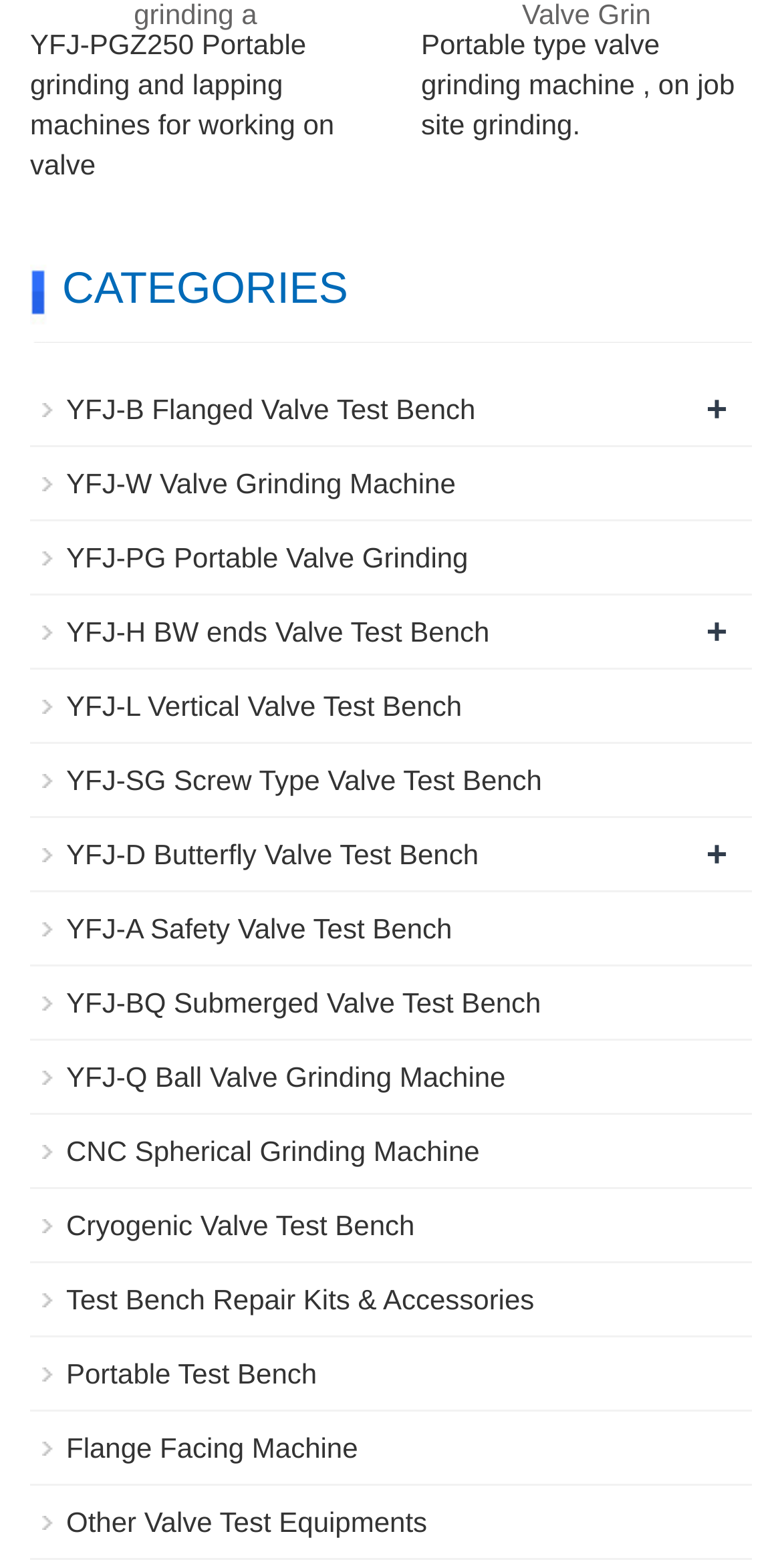What is the last product listed?
Based on the screenshot, answer the question with a single word or phrase.

Other Valve Test Equipments